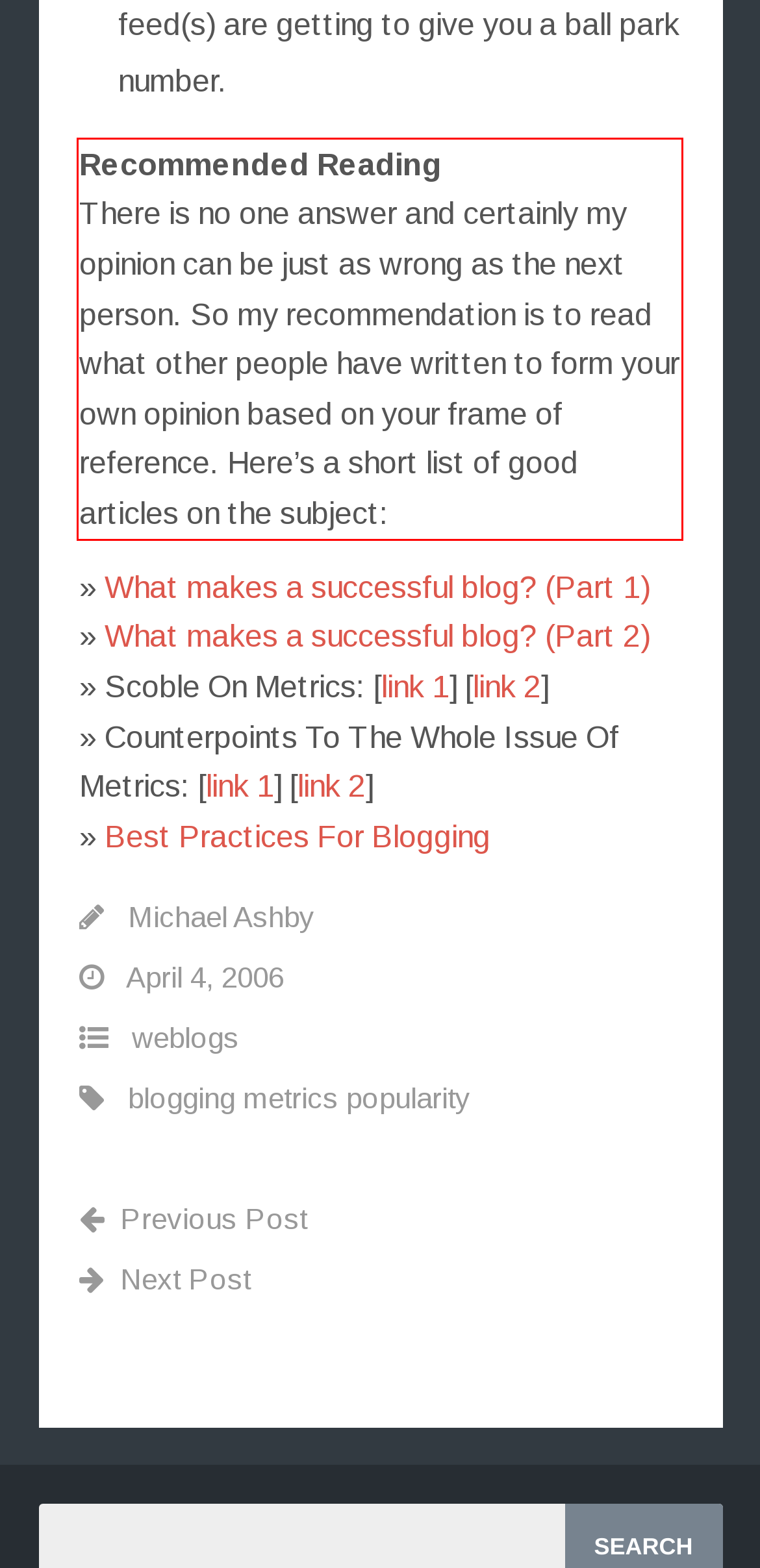You have a screenshot of a webpage with a UI element highlighted by a red bounding box. Use OCR to obtain the text within this highlighted area.

Recommended Reading There is no one answer and certainly my opinion can be just as wrong as the next person. So my recommendation is to read what other people have written to form your own opinion based on your frame of reference. Here’s a short list of good articles on the subject: